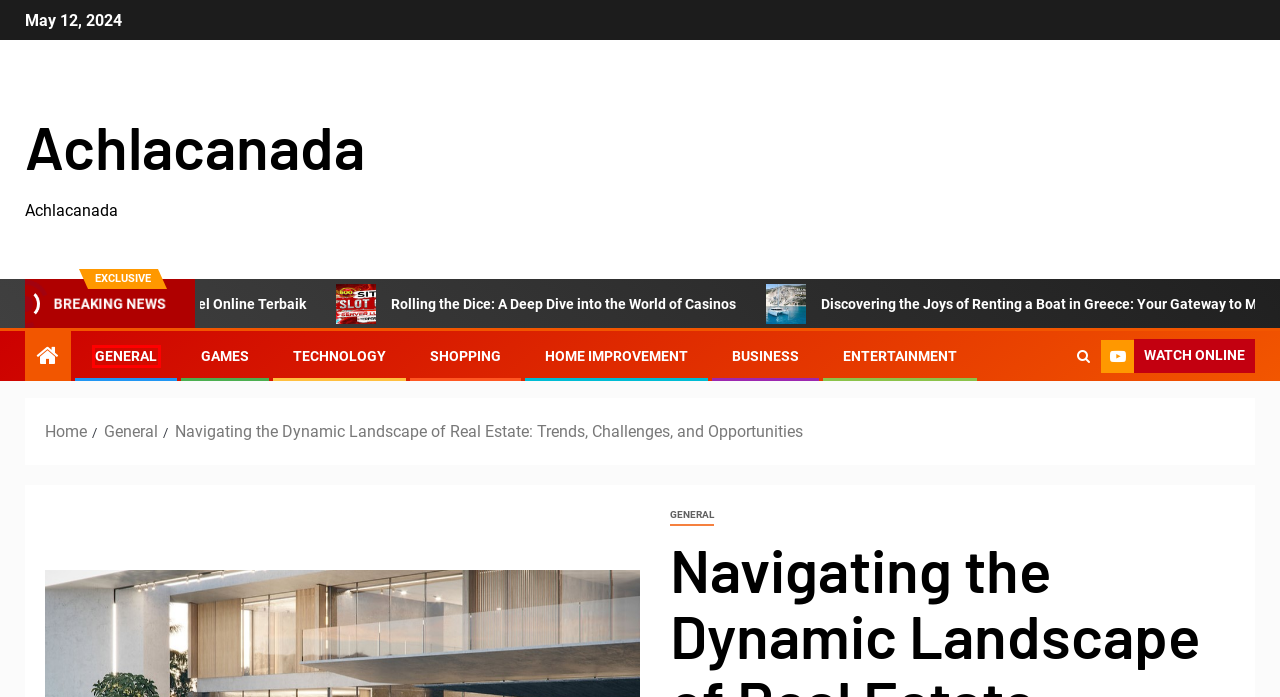Examine the screenshot of a webpage featuring a red bounding box and identify the best matching webpage description for the new page that results from clicking the element within the box. Here are the options:
A. The Thrilling World of Casinos: Where Luck Meets Entertainment - Achlacanada
B. General Archives - Achlacanada
C. Bank338: Alasan Memilih Agen Togel Online Terbaik
D. Achlacanada - Achlacanada
E. Shopping Archives - Achlacanada
F. Entertainment Archives - Achlacanada
G. Business Archives - Achlacanada
H. Home Improvement Archives - Achlacanada

B